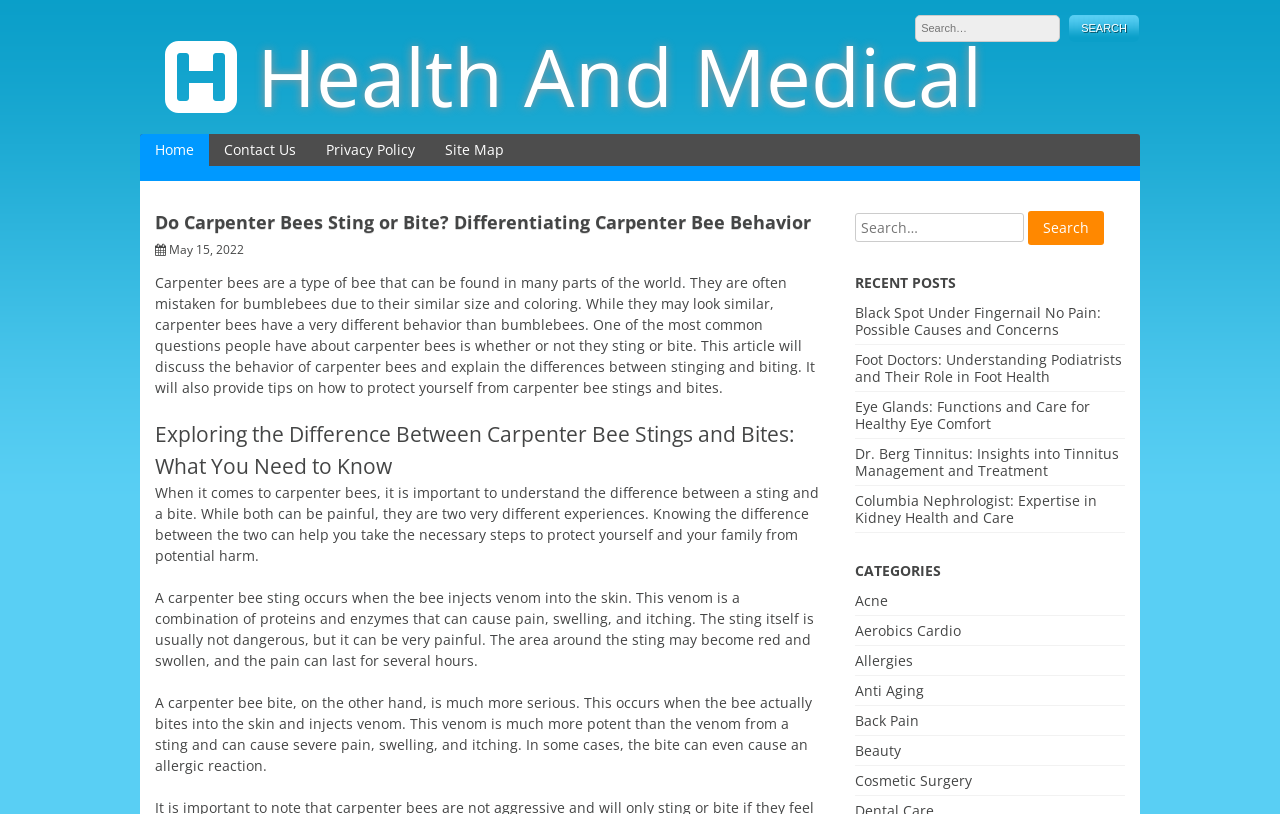What is the date of the article?
Give a one-word or short-phrase answer derived from the screenshot.

May 15, 2022